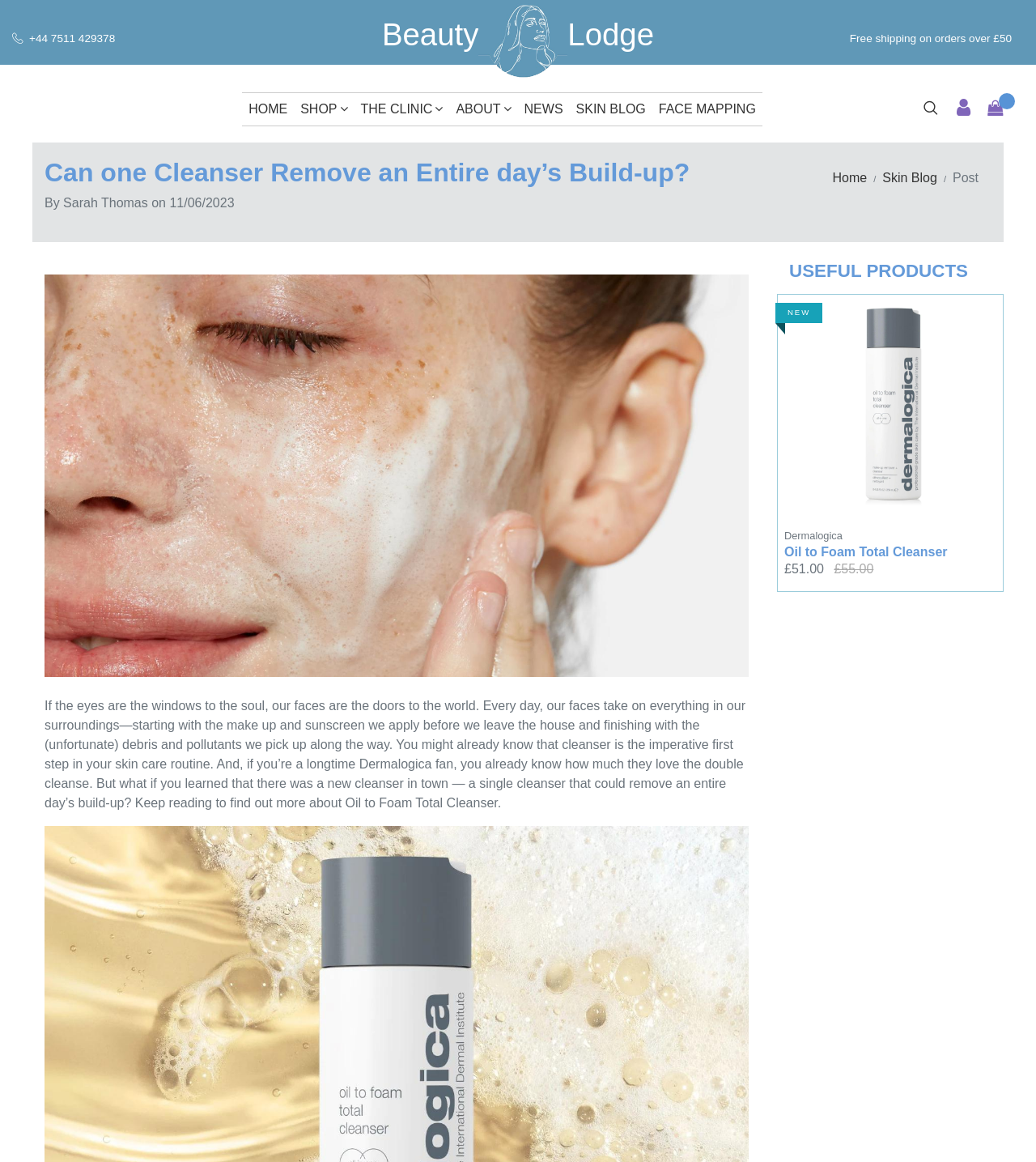What is the phone number of the Beauty Lodge clinic?
Using the image provided, answer with just one word or phrase.

+44 7511 429378